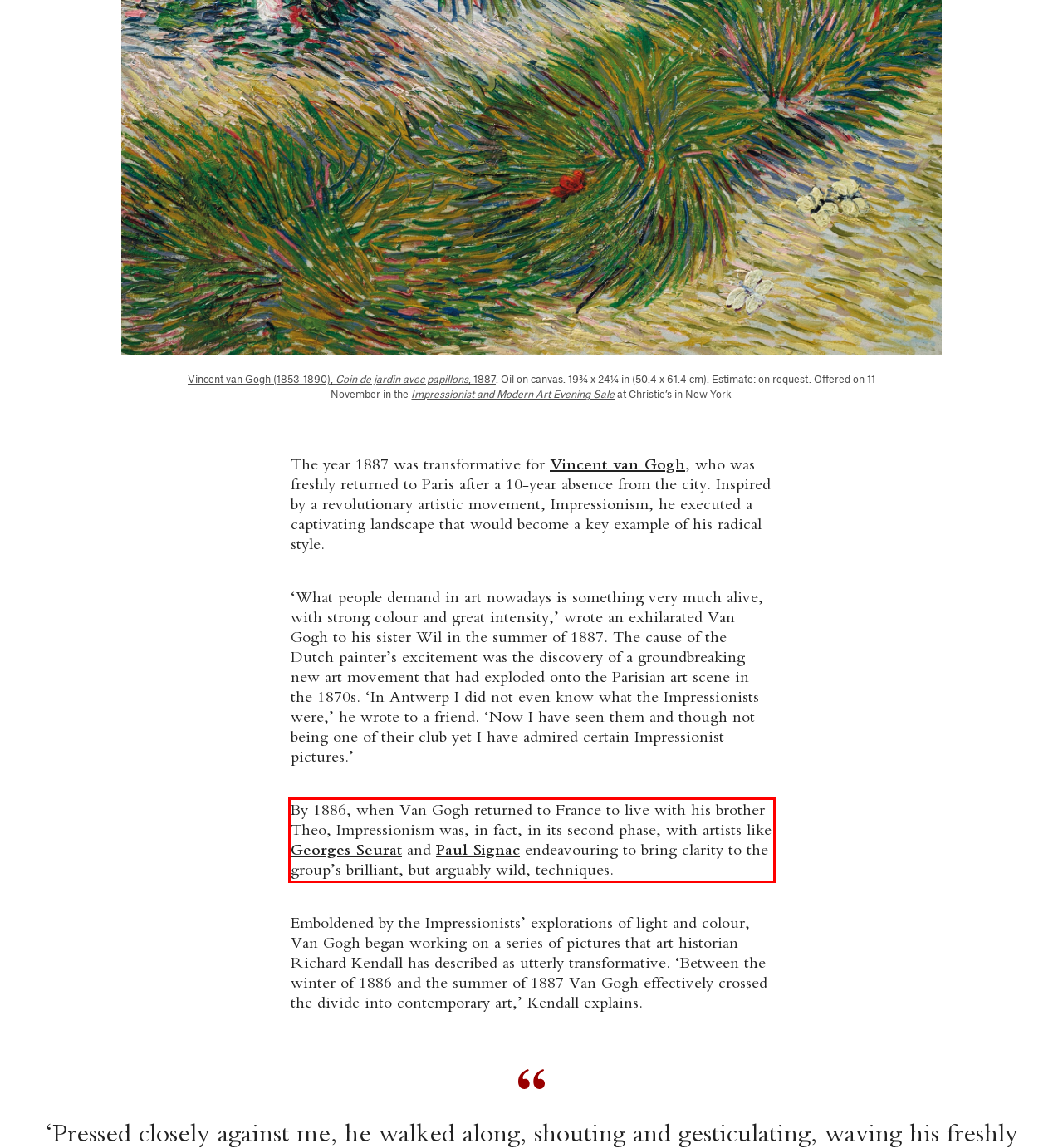Within the provided webpage screenshot, find the red rectangle bounding box and perform OCR to obtain the text content.

By 1886, when Van Gogh returned to France to live with his brother Theo, Impressionism was, in fact, in its second phase, with artists like Georges Seurat and Paul Signac endeavouring to bring clarity to the group’s brilliant, but arguably wild, techniques.